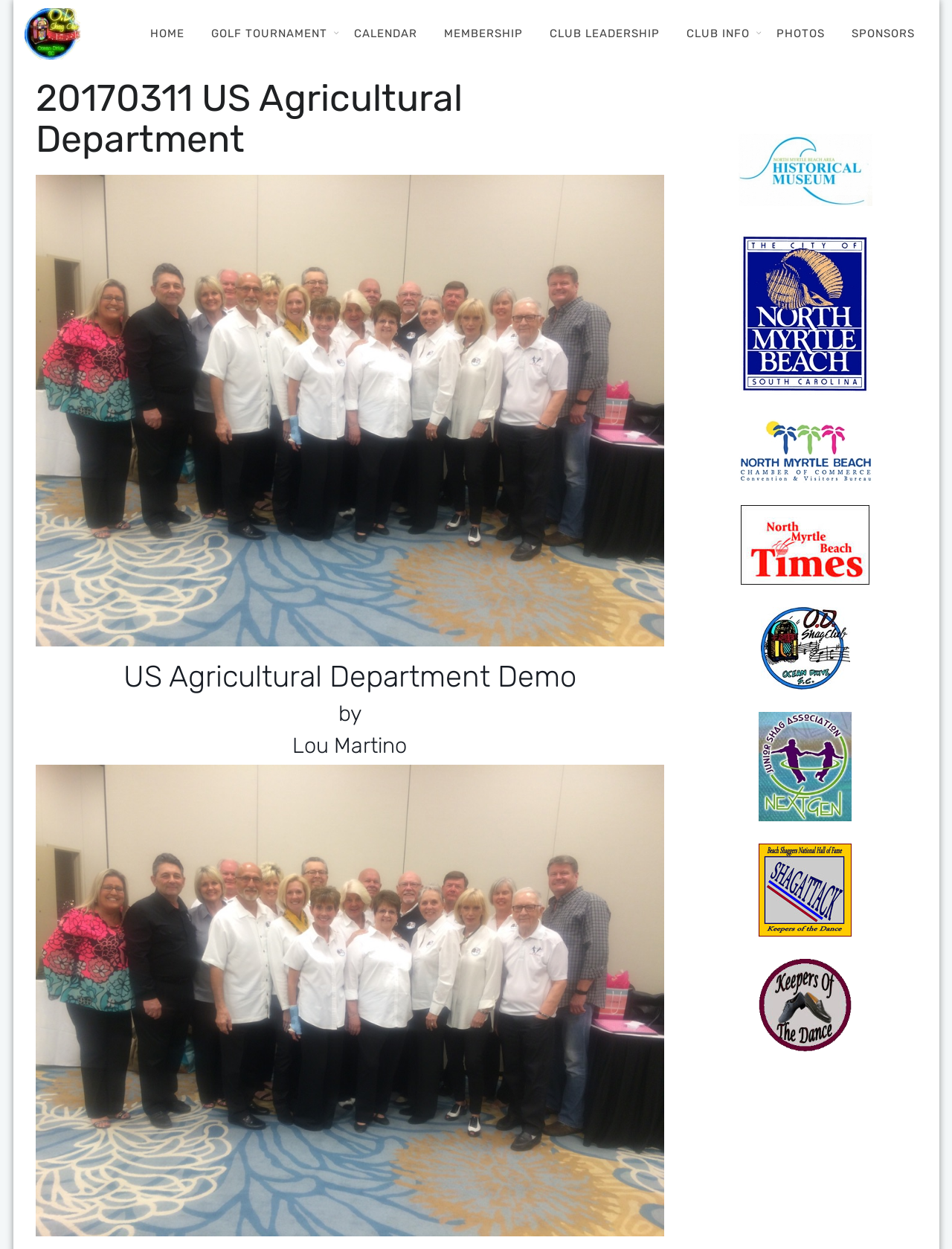Locate the bounding box coordinates of the element you need to click to accomplish the task described by this instruction: "Click the Post Comment button".

None